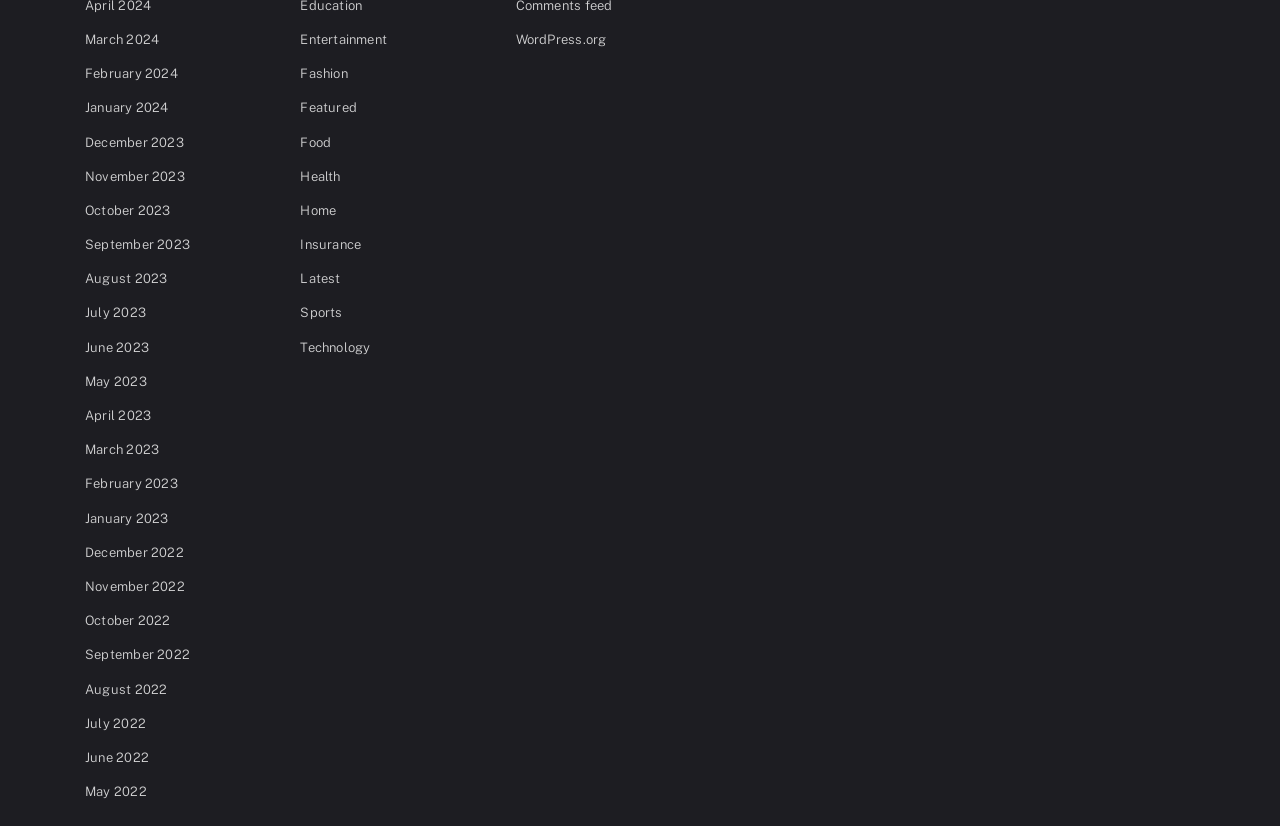Kindly determine the bounding box coordinates for the area that needs to be clicked to execute this instruction: "Visit WordPress.org".

[0.403, 0.039, 0.474, 0.057]